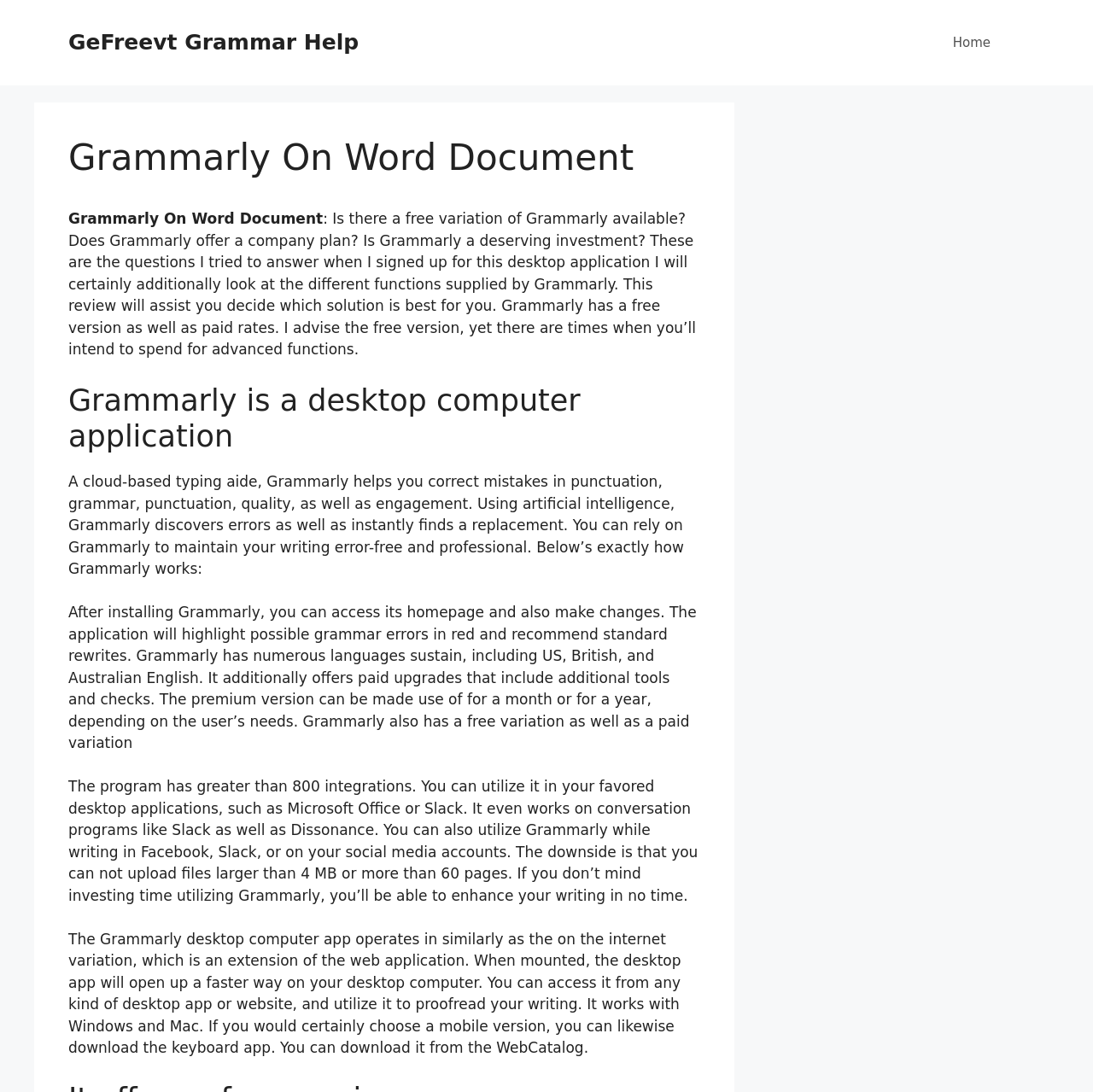Identify the headline of the webpage and generate its text content.

Grammarly On Word Document